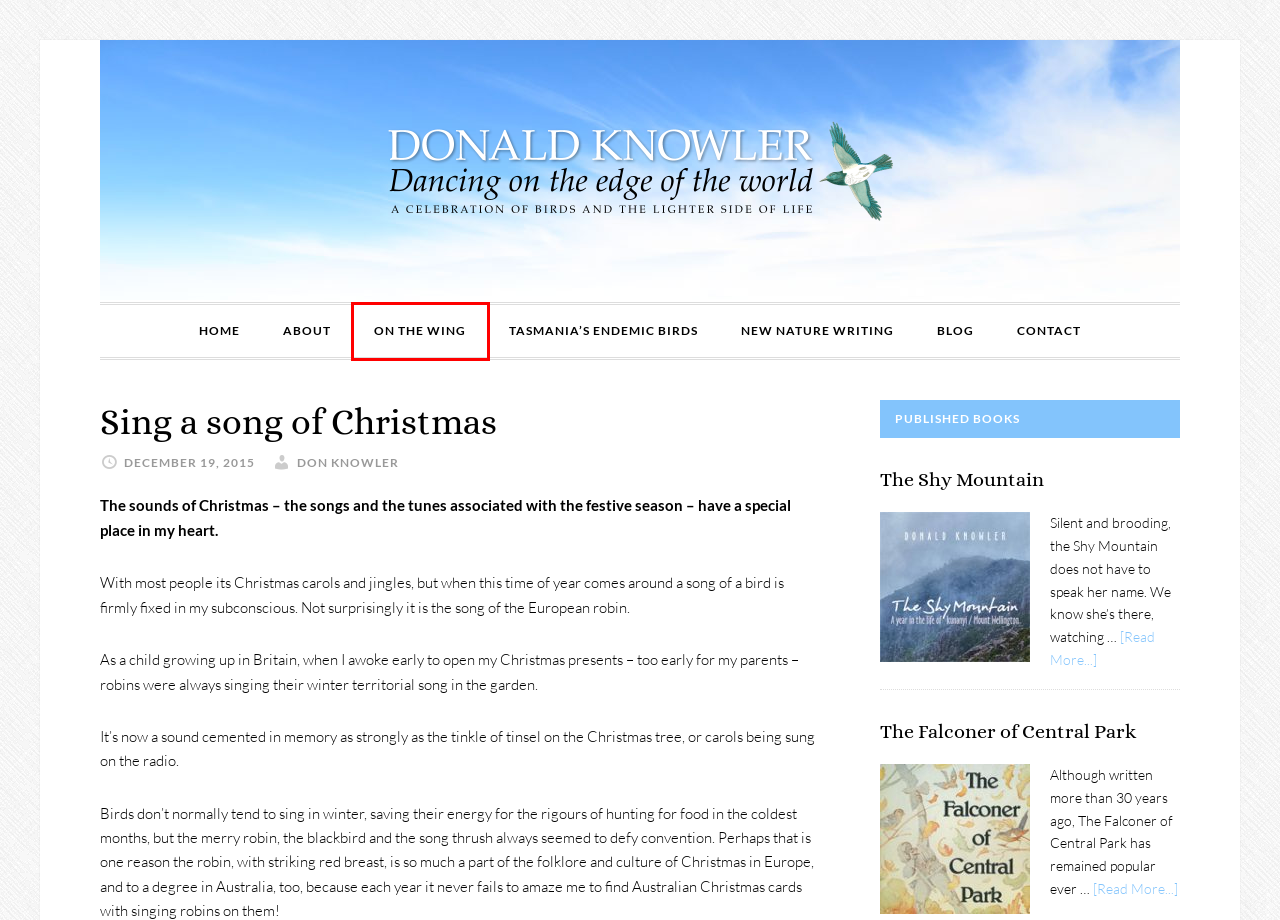You have been given a screenshot of a webpage, where a red bounding box surrounds a UI element. Identify the best matching webpage description for the page that loads after the element in the bounding box is clicked. Options include:
A. The eyes have it for gannet flu resistance - Donald Knowler
B. Beauty on the mudflats - Donald Knowler
C. Donald Knowler - Dancing on the Edge of the World
D. Oystercatchers off the hook in clam mystery - Donald Knowler
E. Riding the Devil's Highway - Donald Knowler
F. The Shy Mountain - Donald Knowler
G. On The Wing Archives - Donald Knowler
H. Dancing on the Edge of the World - Donald Knowler

G